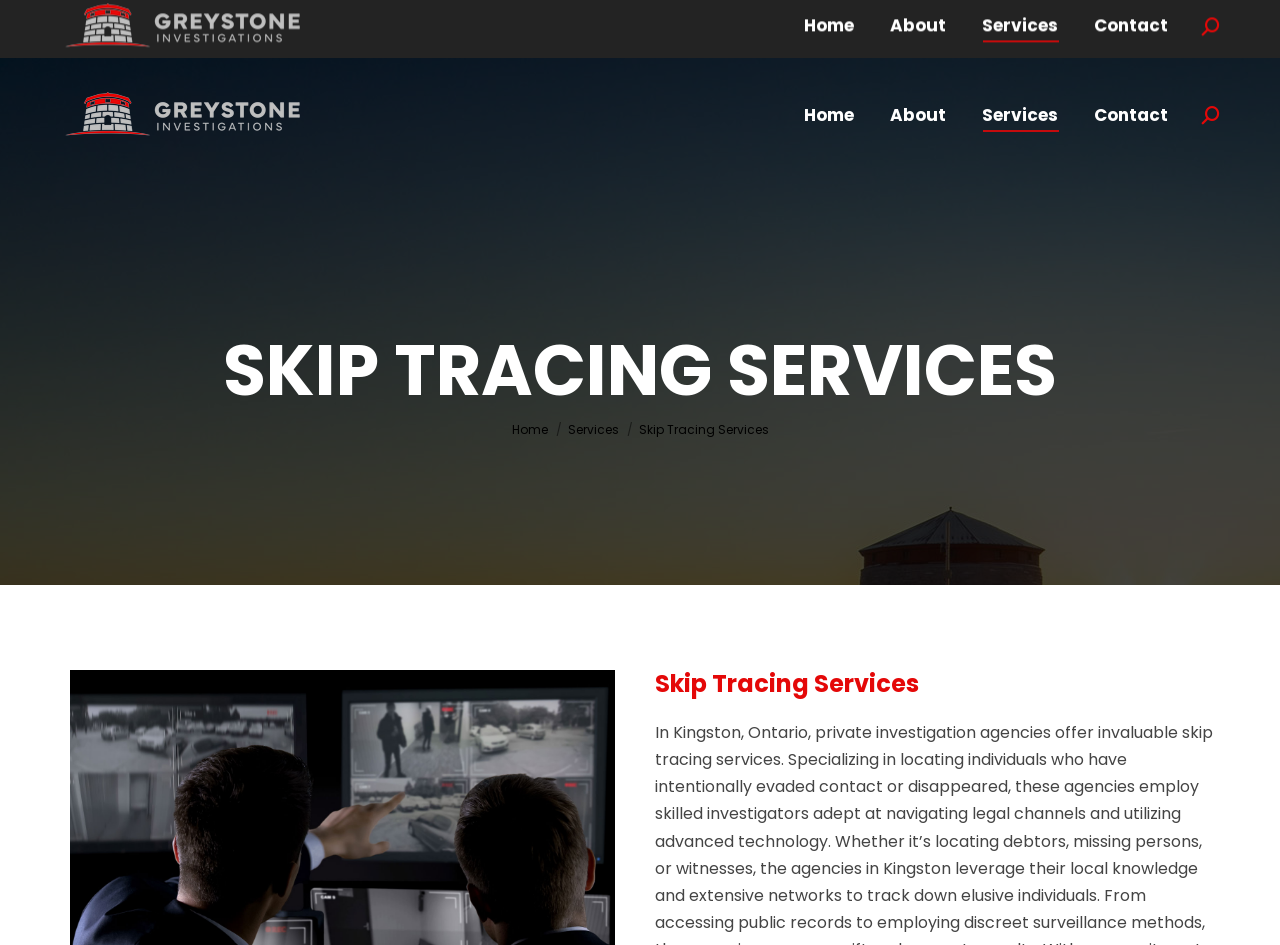Determine the bounding box coordinates for the element that should be clicked to follow this instruction: "Go to the home page". The coordinates should be given as four float numbers between 0 and 1, in the format [left, top, right, bottom].

[0.625, 0.106, 0.67, 0.137]